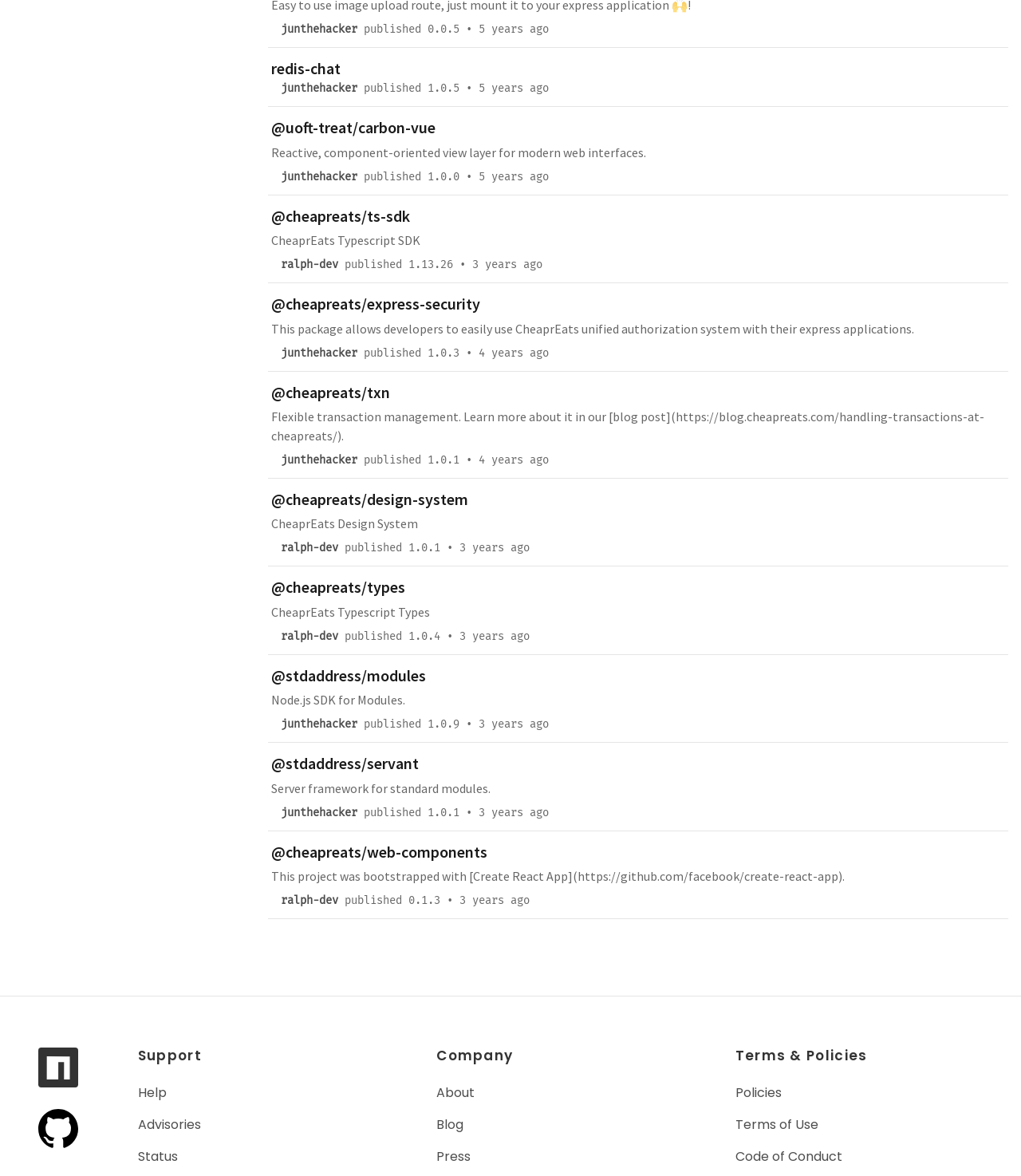Provide a short answer to the following question with just one word or phrase: What is the name of the company associated with the webpage?

CheaprEats